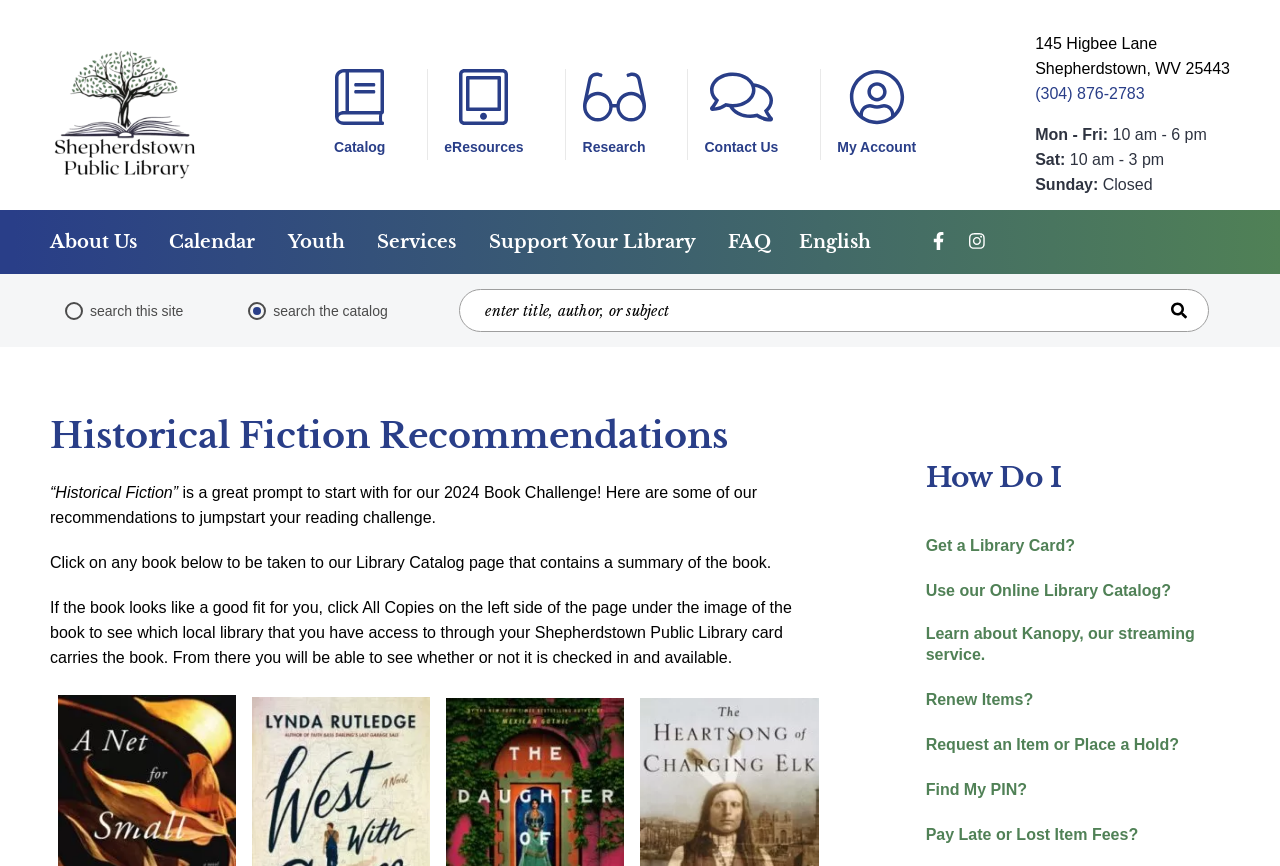Using the provided element description, identify the bounding box coordinates as (top-left x, top-left y, bottom-right x, bottom-right y). Ensure all values are between 0 and 1. Description: Use our Online Library Catalog?

[0.723, 0.67, 0.915, 0.694]